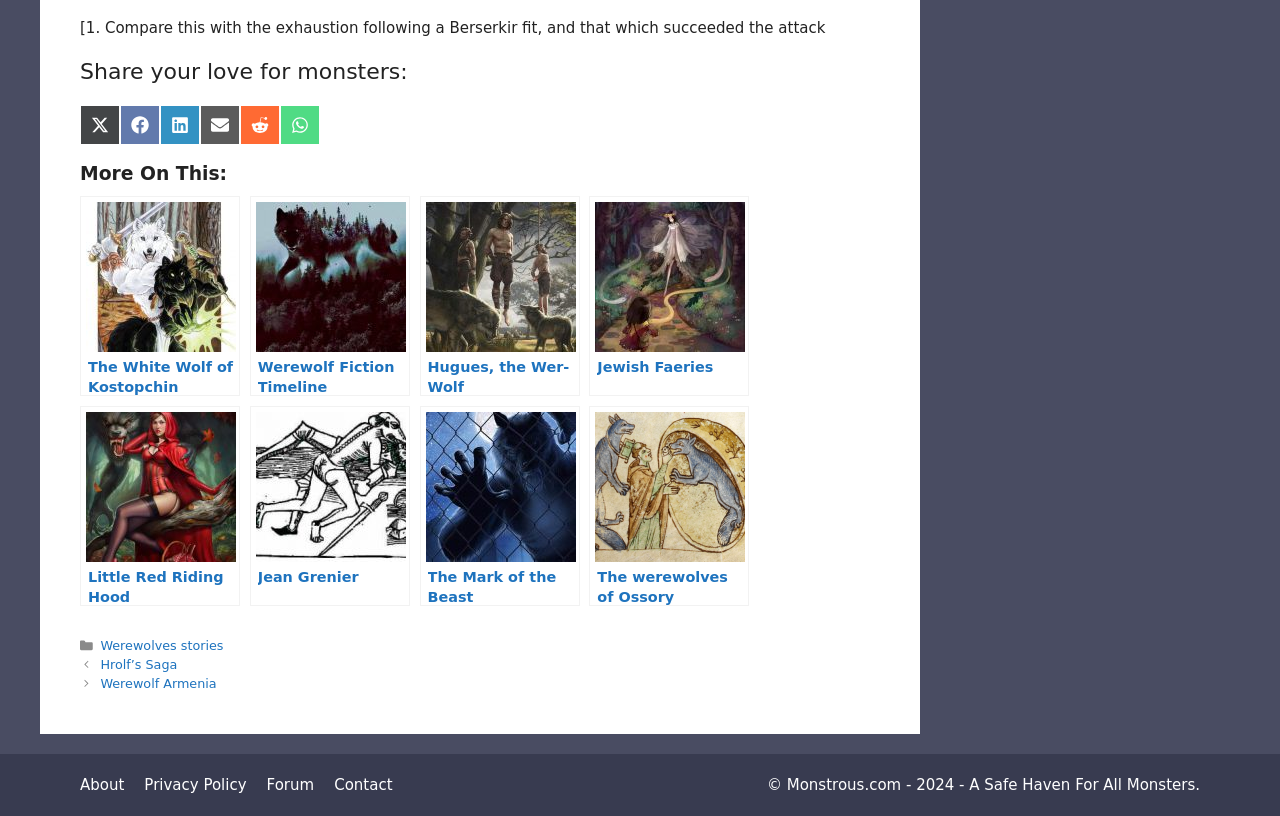What is the last link in the navigation 'Posts' section? Observe the screenshot and provide a one-word or short phrase answer.

Werewolf Armenia